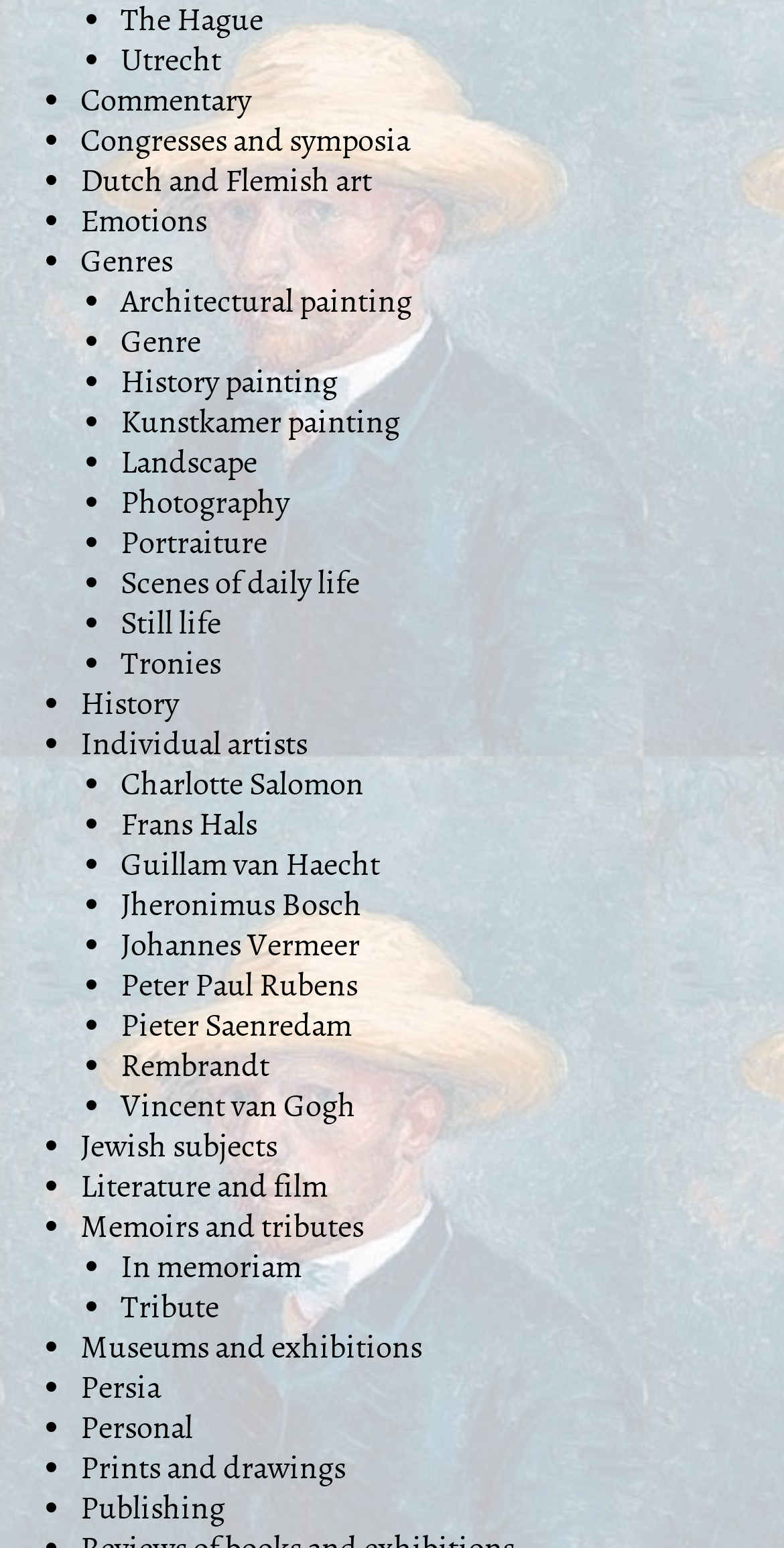Please respond to the question using a single word or phrase:
How many art-related categories are listed?

14